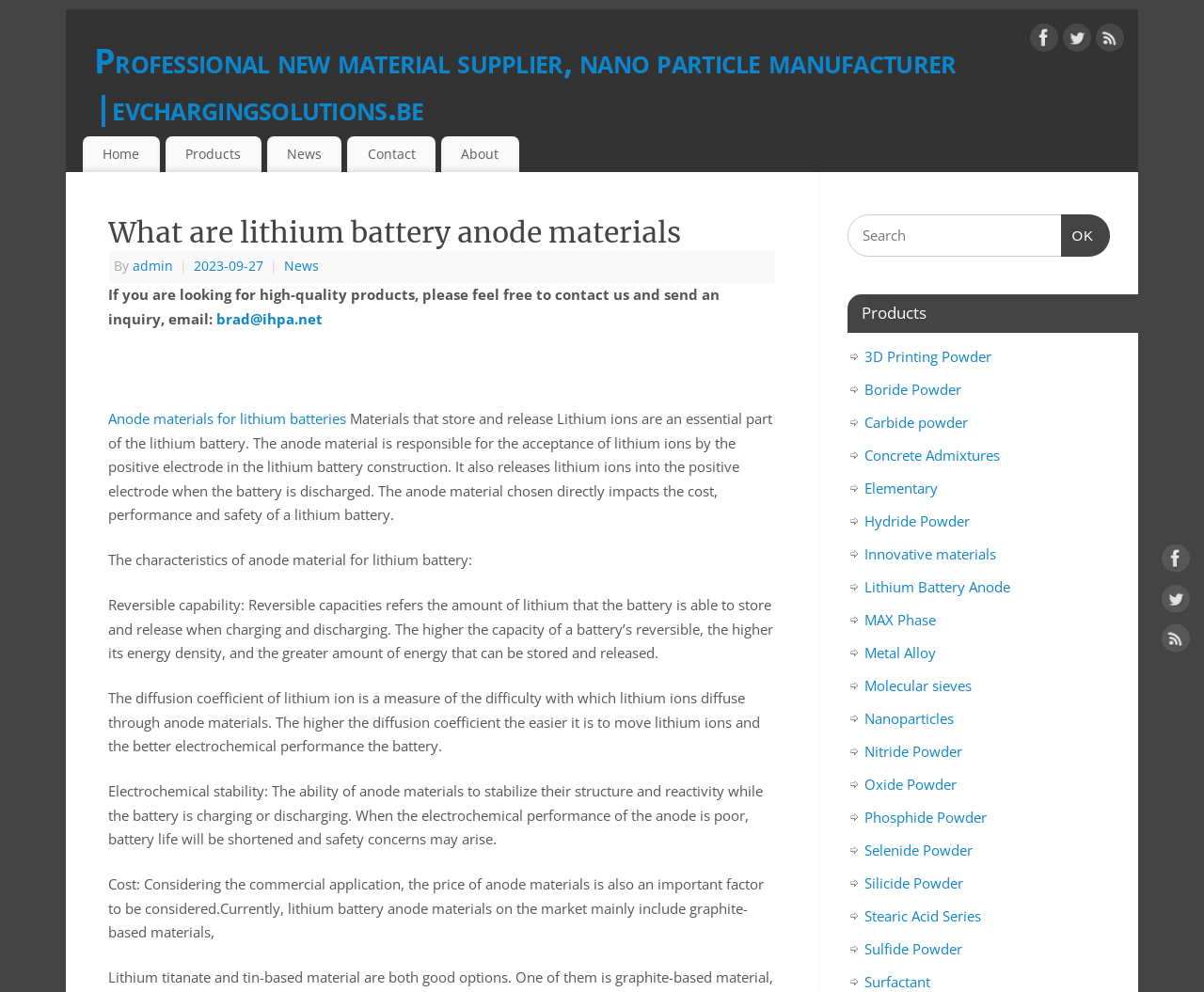Given the description of the UI element: "Nitride Powder", predict the bounding box coordinates in the form of [left, top, right, bottom], with each value being a float between 0 and 1.

[0.718, 0.747, 0.799, 0.766]